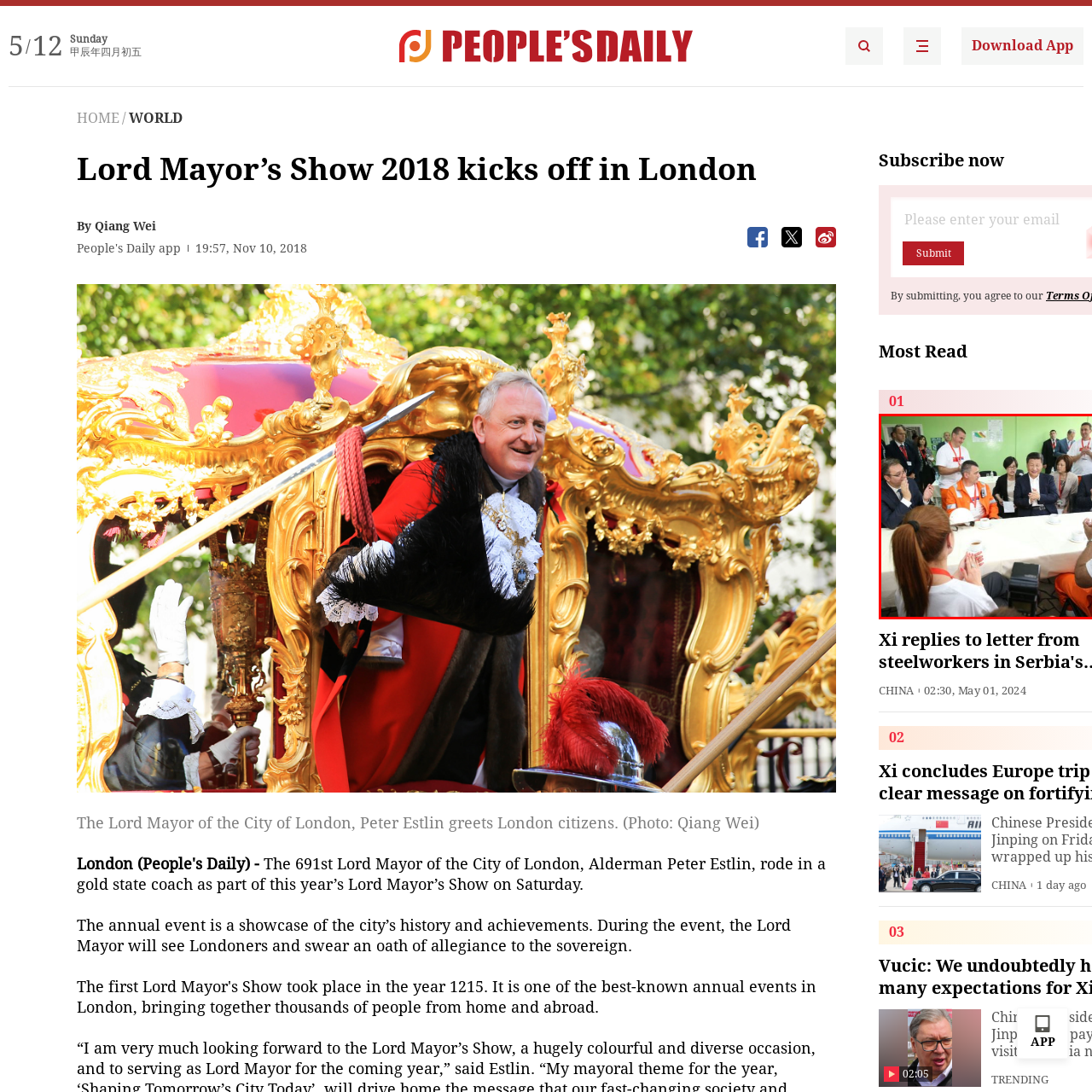Inspect the part framed by the grey rectangle, What is the purpose of the gathering? 
Reply with a single word or phrase.

Diplomatic meeting